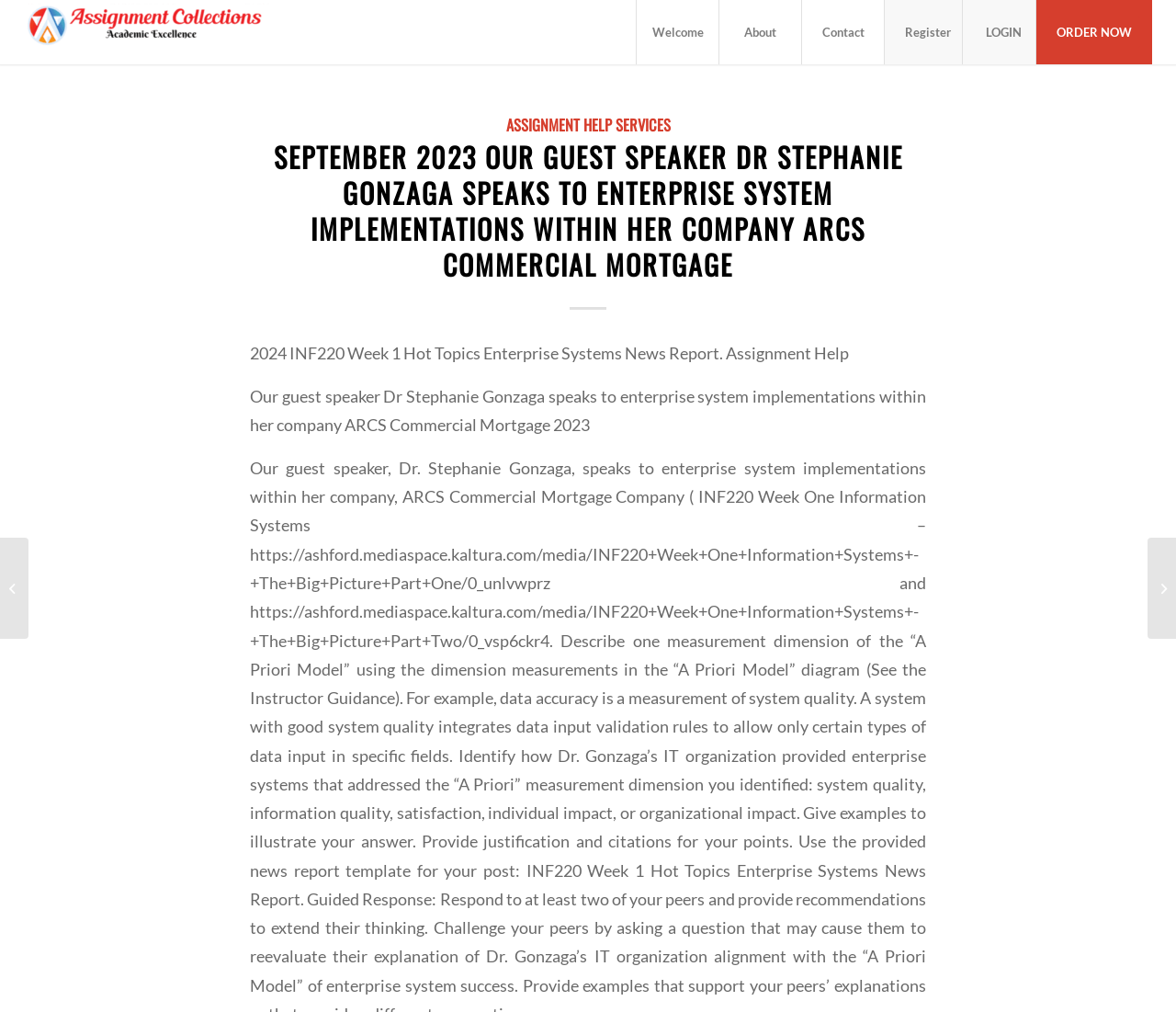Find the bounding box coordinates of the element's region that should be clicked in order to follow the given instruction: "Read September 2023 news". The coordinates should consist of four float numbers between 0 and 1, i.e., [left, top, right, bottom].

[0.0, 0.531, 0.024, 0.631]